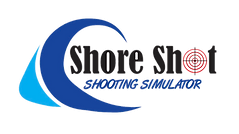Give a one-word or one-phrase response to the question:
What is the font color of 'SHOOTING SIMULATOR'?

blue